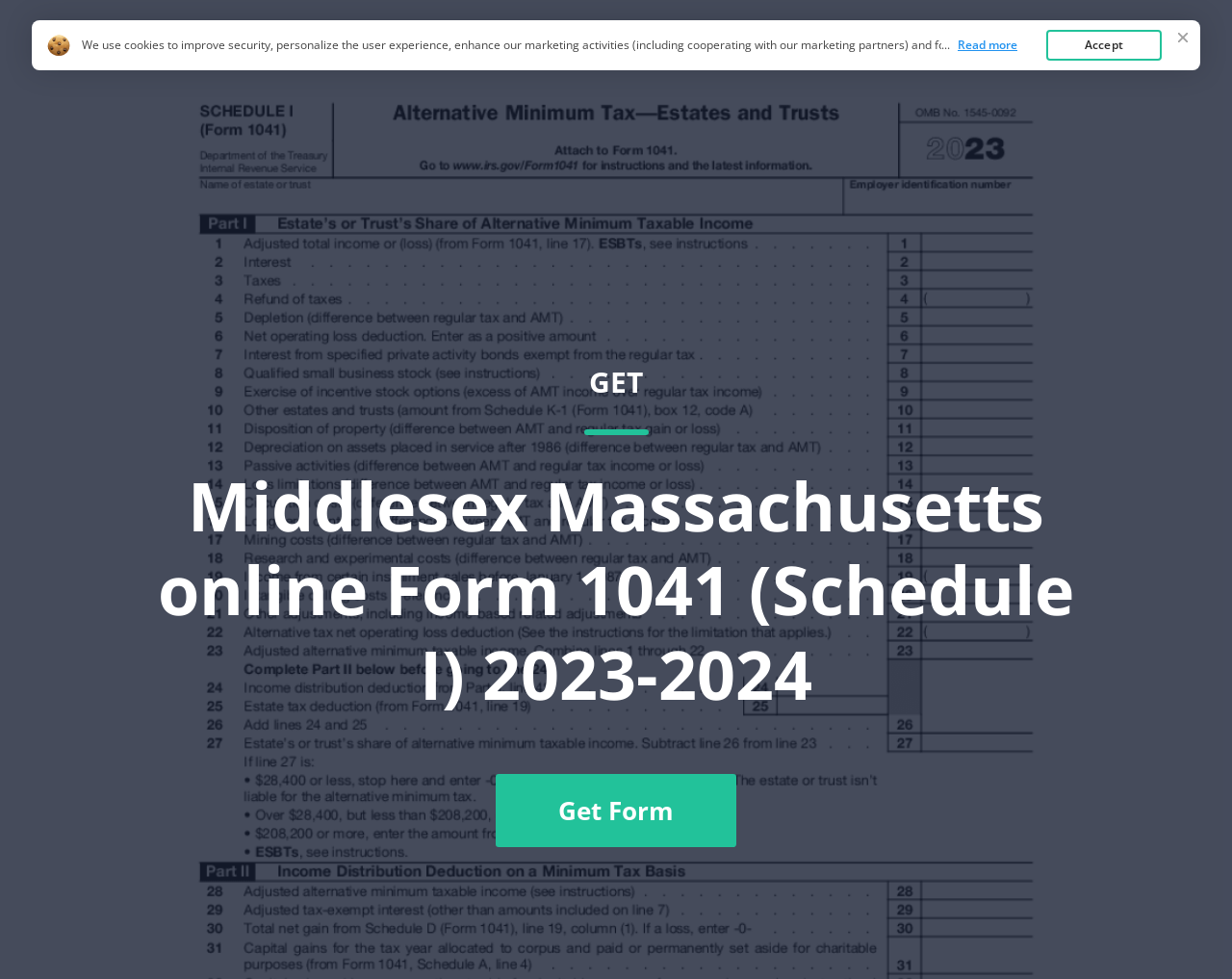Please find and report the primary heading text from the webpage.

Middlesex Massachusetts online Form 1041 (Schedule I) 2023-2024